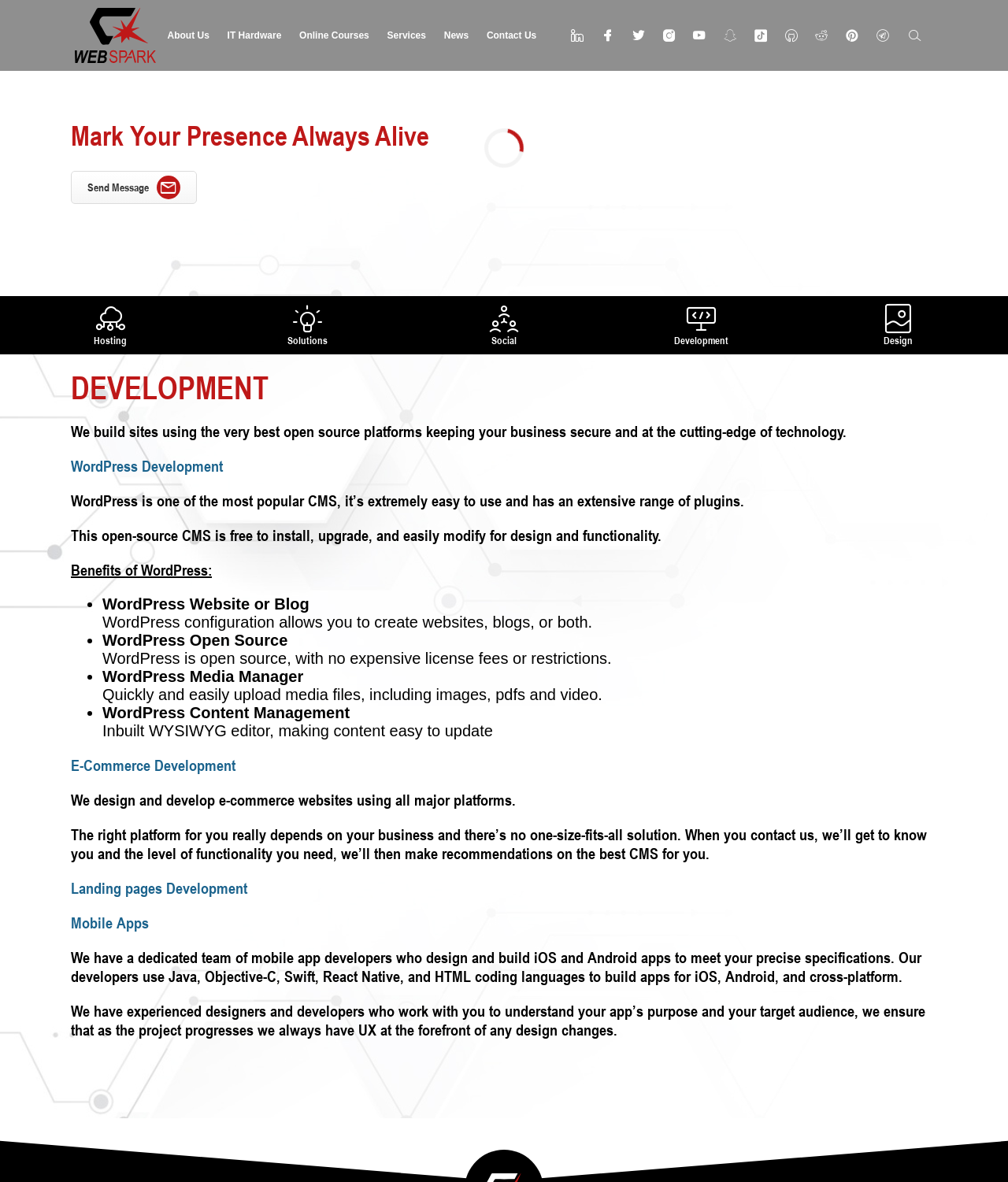Please provide a brief answer to the question using only one word or phrase: 
How many types of development services are mentioned?

4